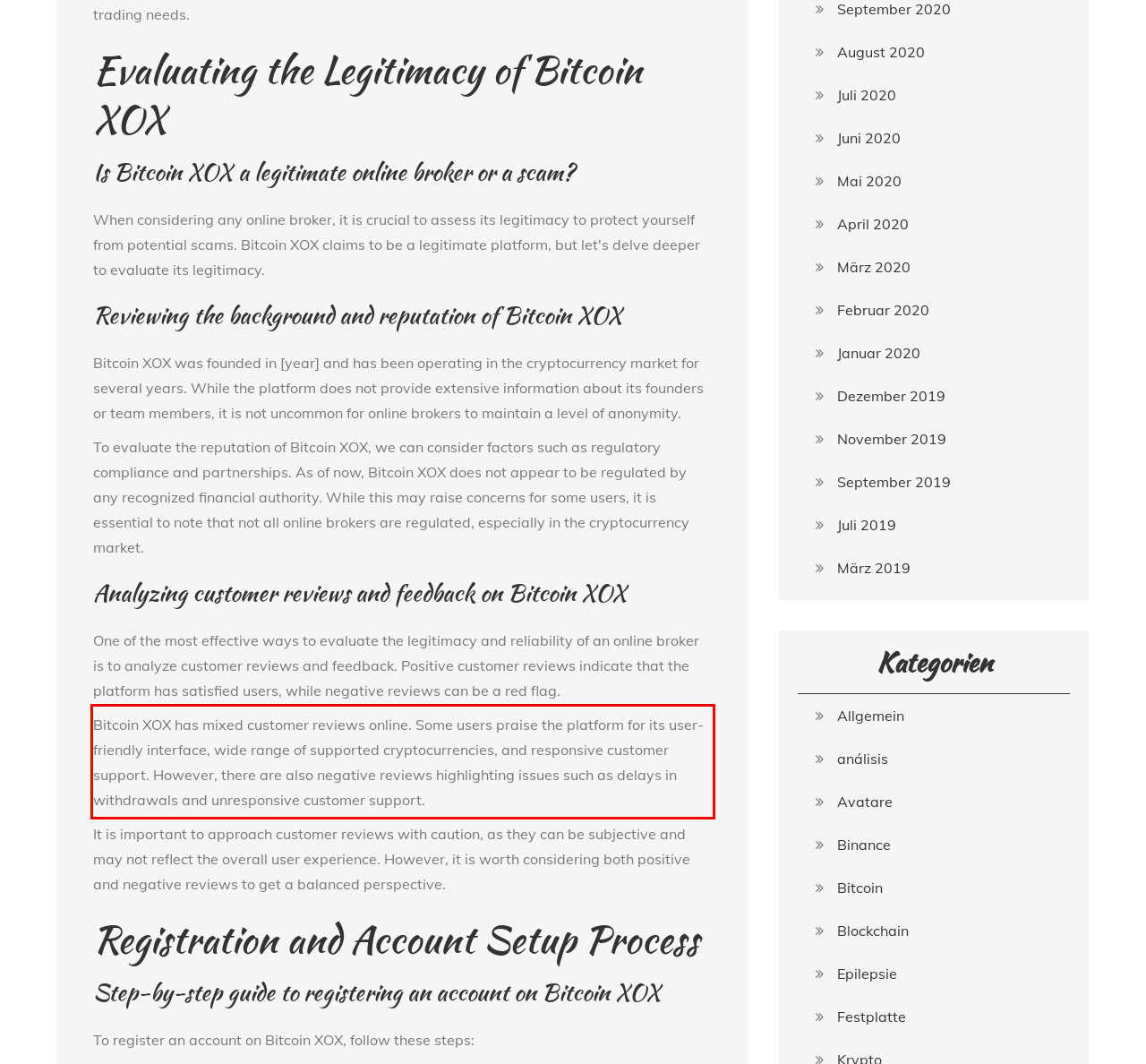Please look at the webpage screenshot and extract the text enclosed by the red bounding box.

Bitcoin XOX has mixed customer reviews online. Some users praise the platform for its user-friendly interface, wide range of supported cryptocurrencies, and responsive customer support. However, there are also negative reviews highlighting issues such as delays in withdrawals and unresponsive customer support.